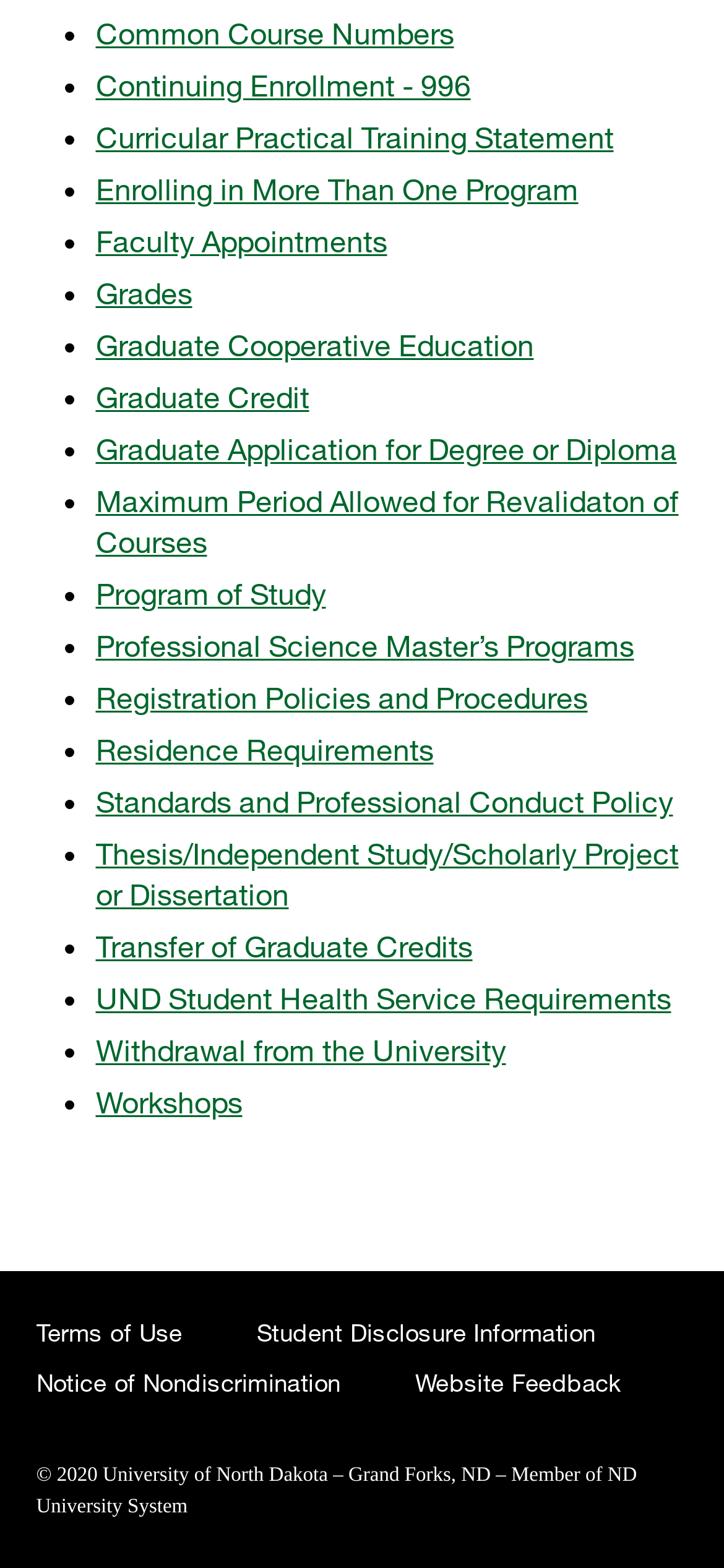What is the copyright year?
Using the image as a reference, answer with just one word or a short phrase.

2020